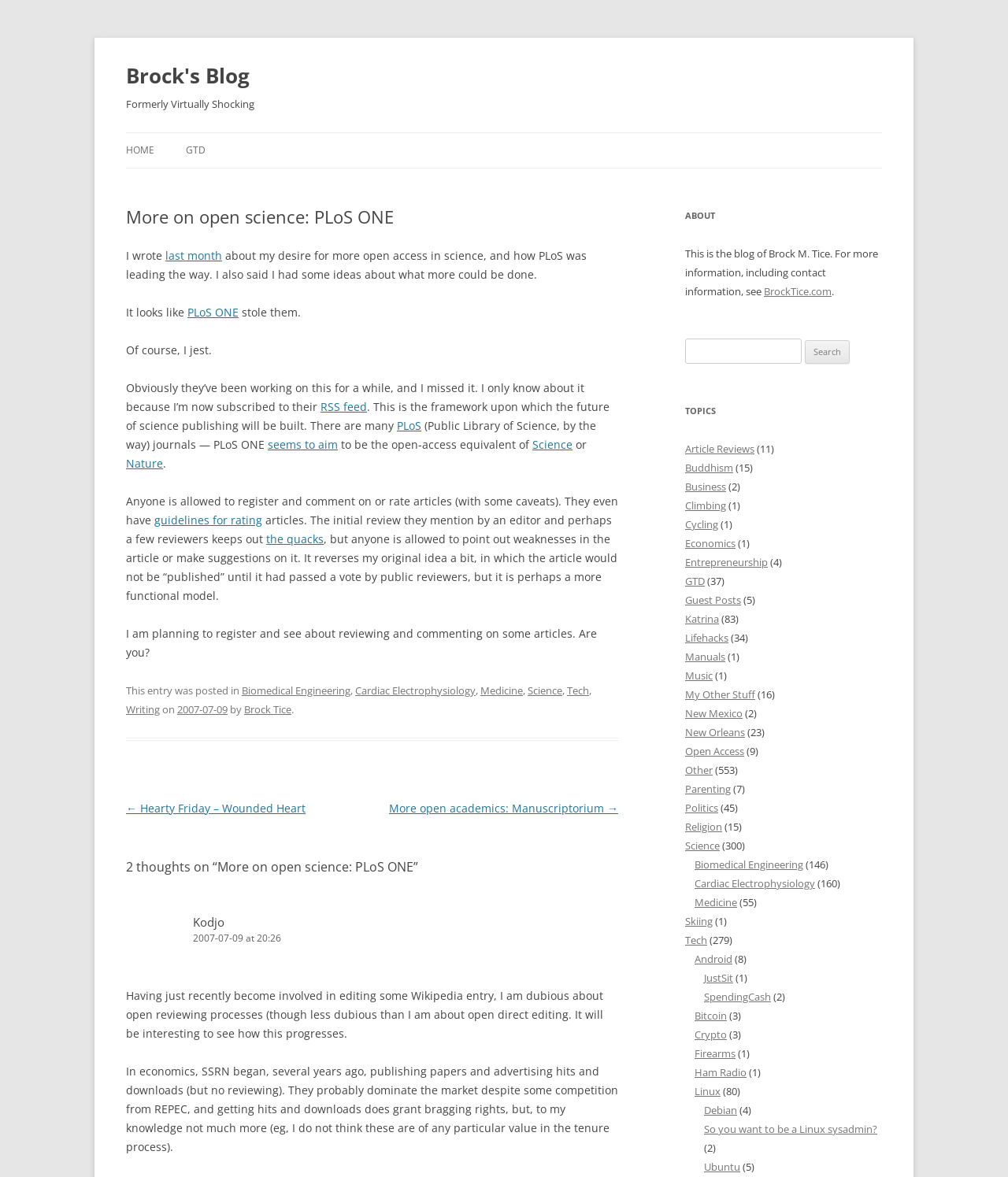Answer the following inquiry with a single word or phrase:
What is the topic of the blog post?

Open science